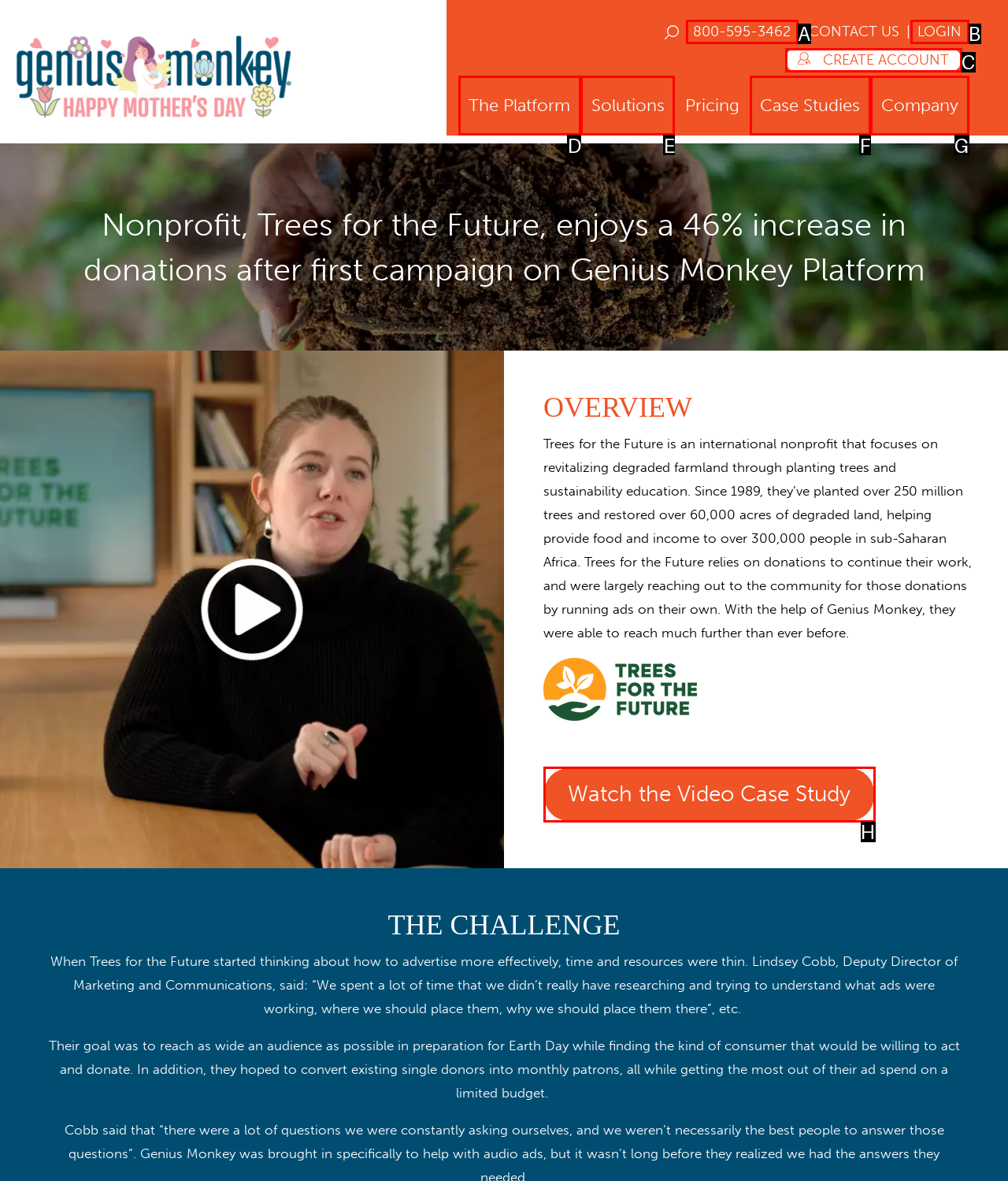Determine which element should be clicked for this task: create an account
Answer with the letter of the selected option.

C